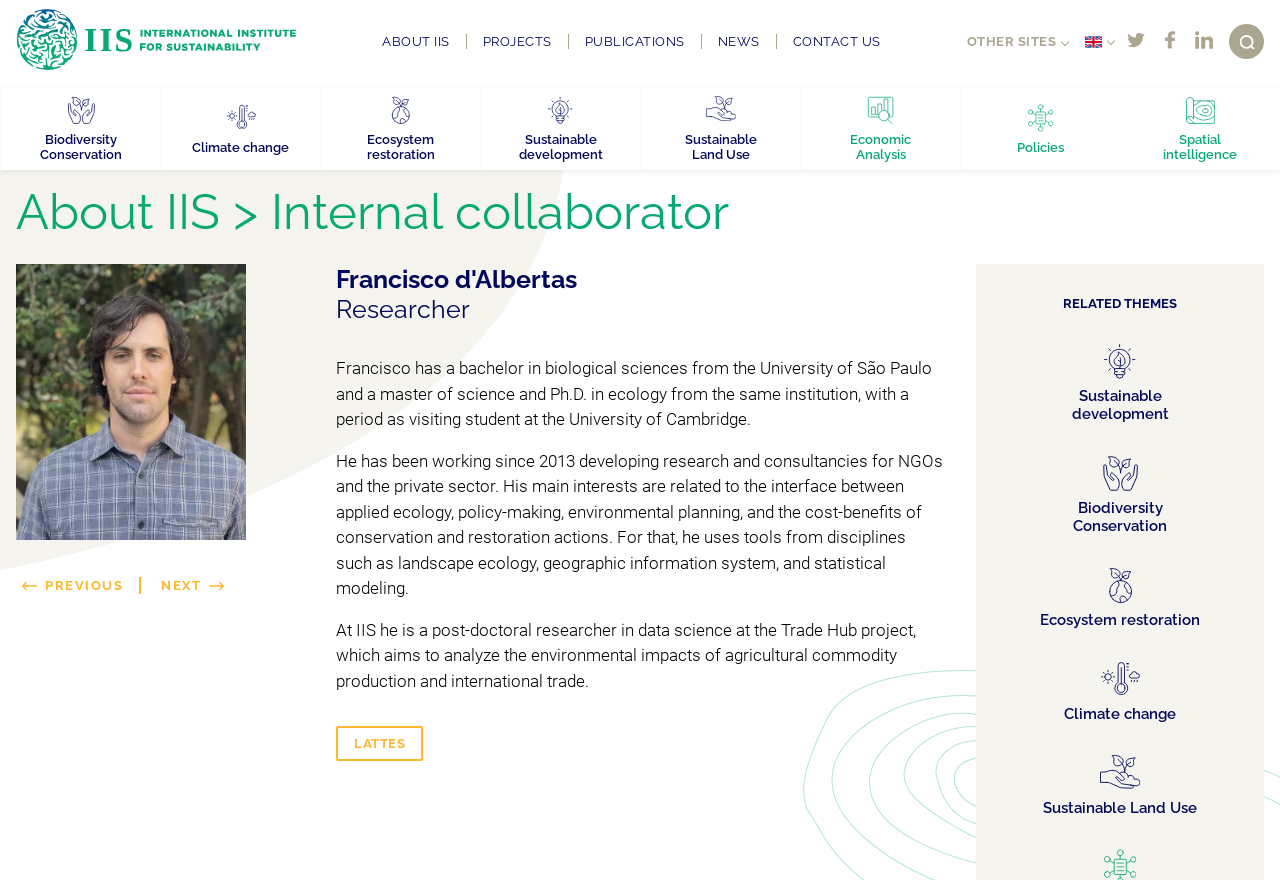Please specify the bounding box coordinates of the clickable section necessary to execute the following command: "Select English language".

[0.845, 0.036, 0.873, 0.058]